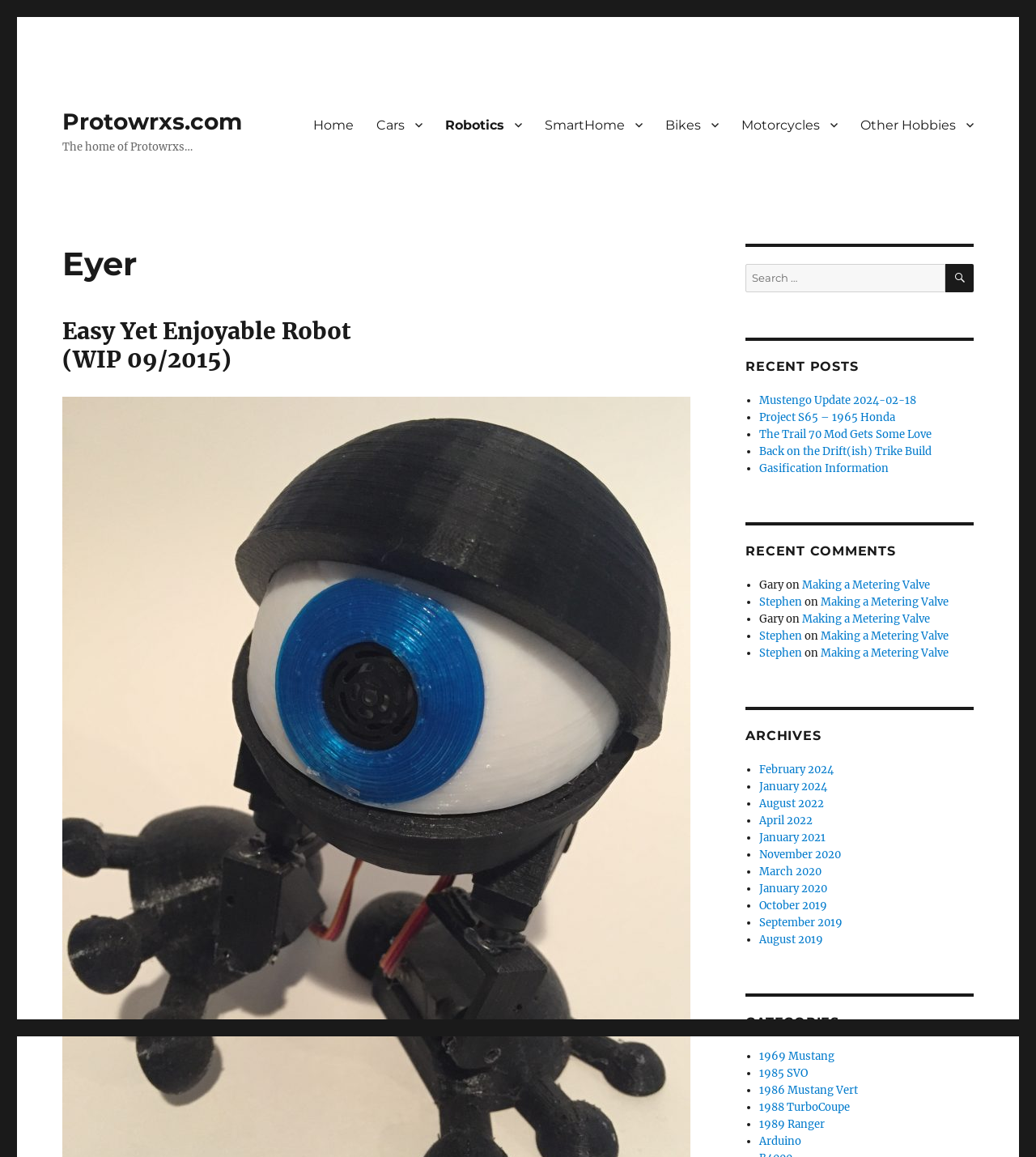What is the format of the archives section?
Please look at the screenshot and answer in one word or a short phrase.

Monthly links